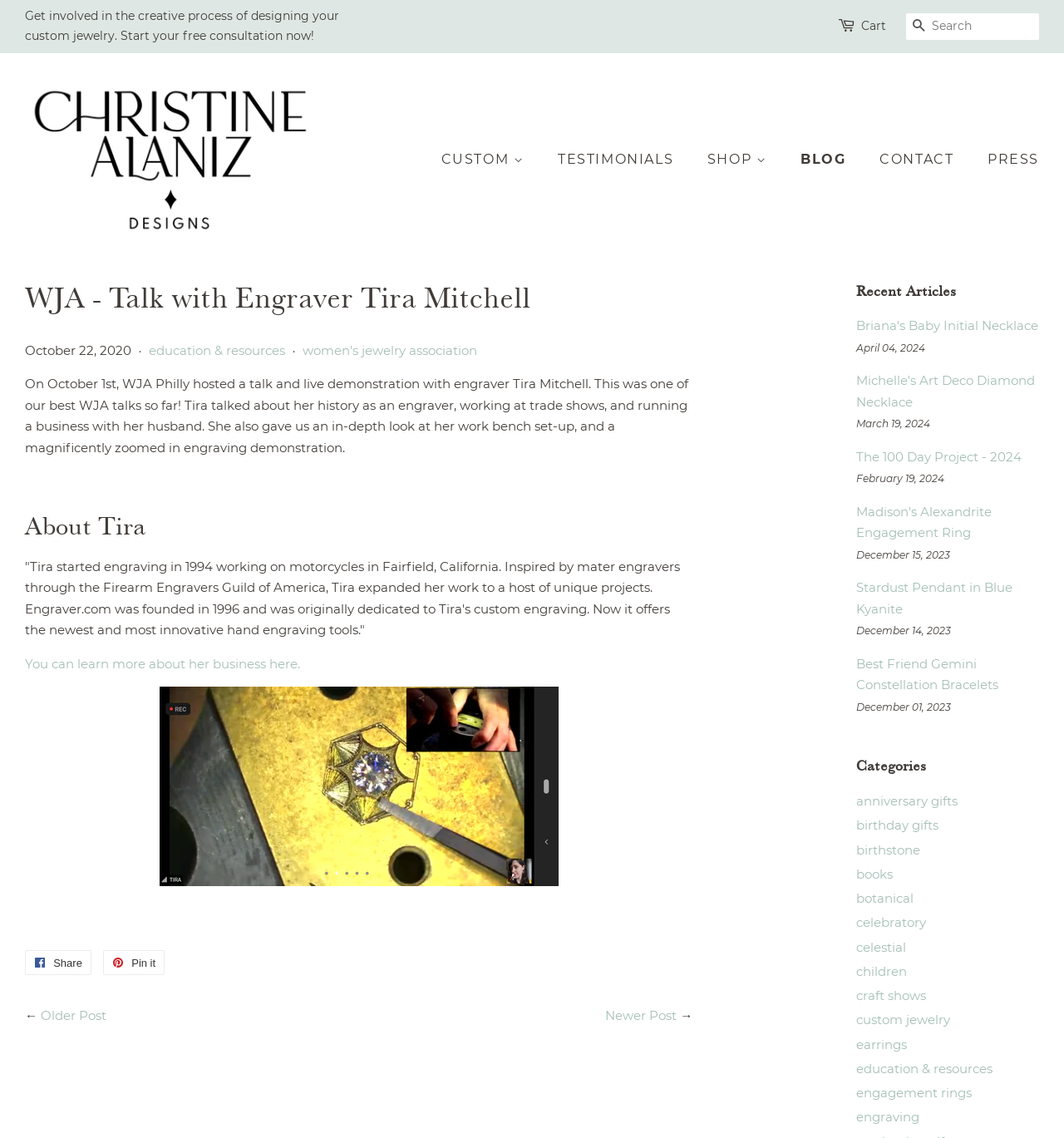Determine the coordinates of the bounding box for the clickable area needed to execute this instruction: "Get involved in the custom jewelry design process".

[0.023, 0.007, 0.319, 0.038]